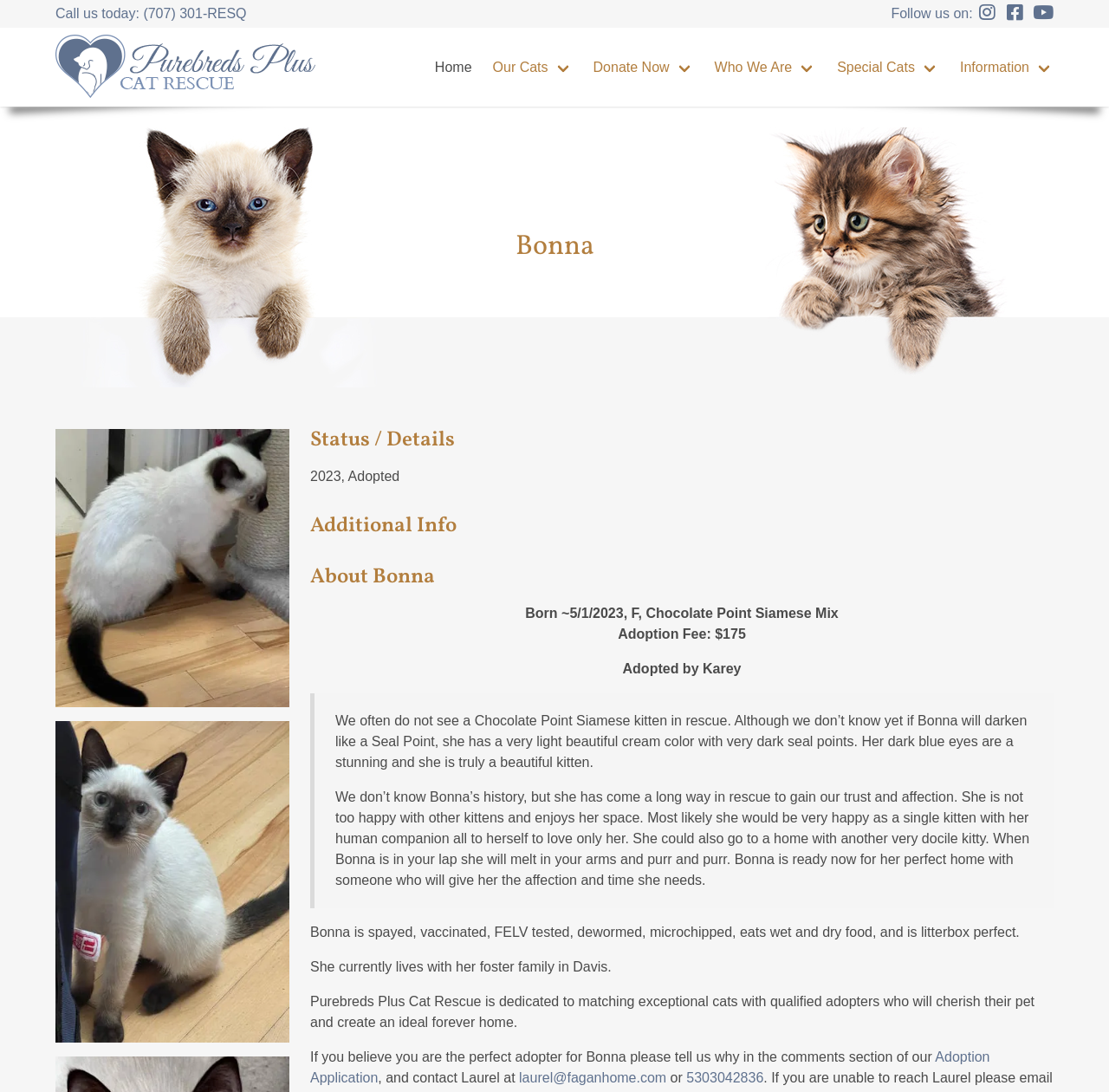Locate the bounding box of the UI element described by: "Adoption Application" in the given webpage screenshot.

[0.28, 0.961, 0.893, 0.994]